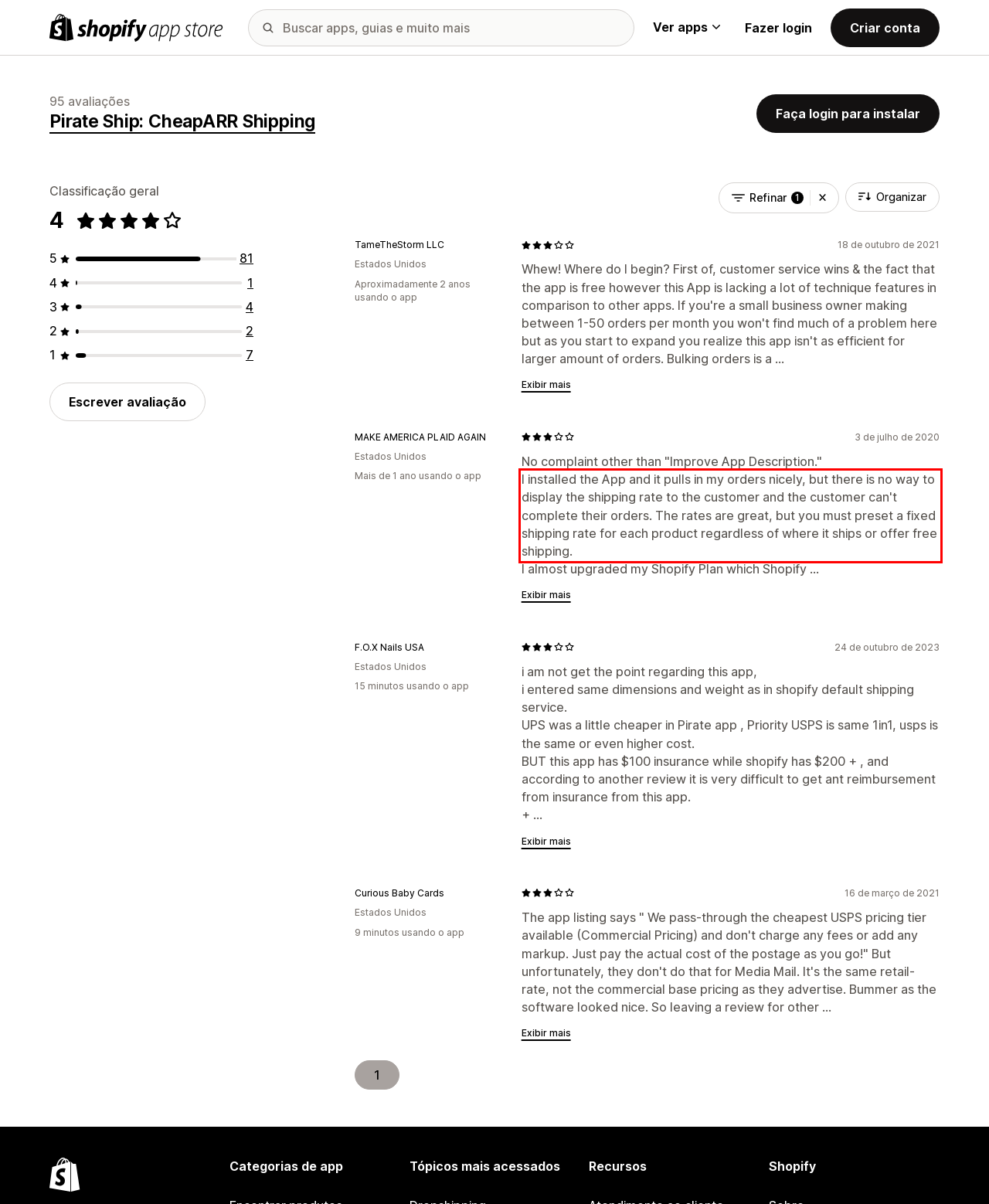Your task is to recognize and extract the text content from the UI element enclosed in the red bounding box on the webpage screenshot.

I installed the App and it pulls in my orders nicely, but there is no way to display the shipping rate to the customer and the customer can't complete their orders. The rates are great, but you must preset a fixed shipping rate for each product regardless of where it ships or offer free shipping.